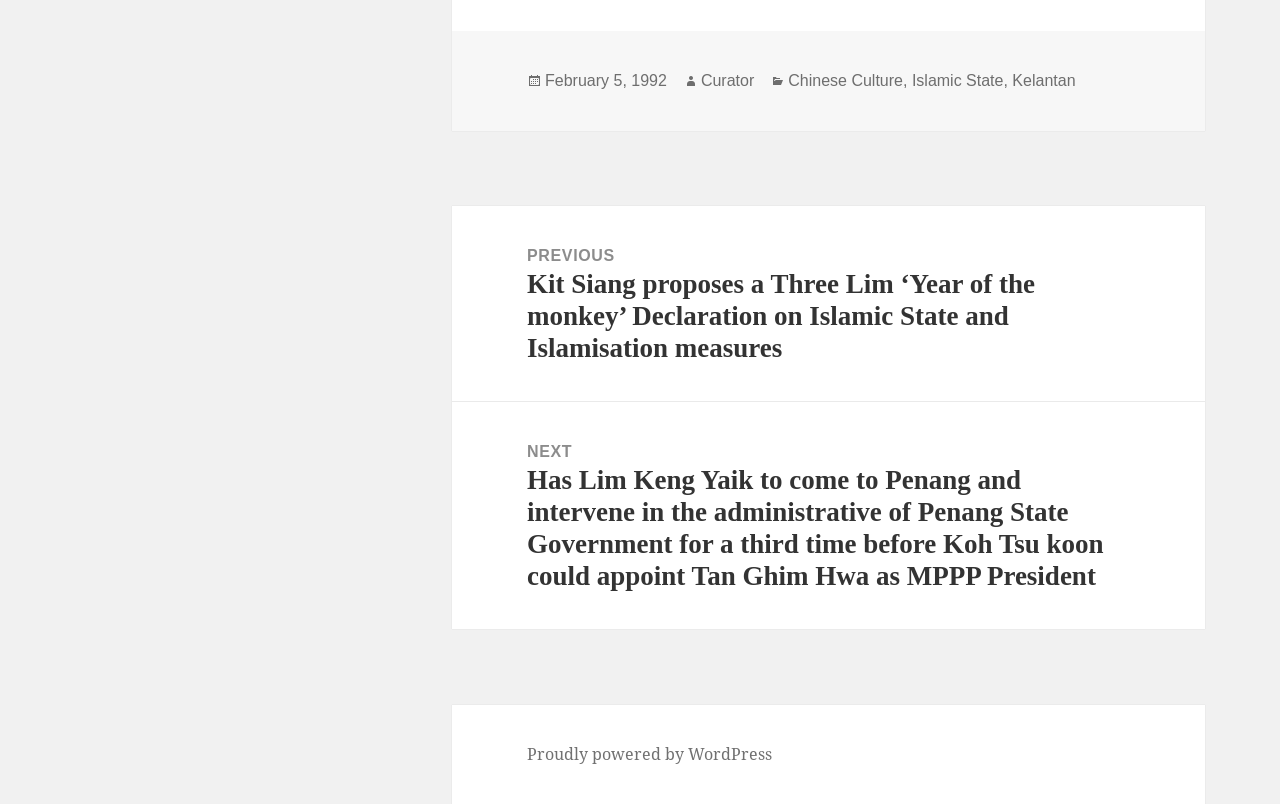Given the element description: "Dive Spots", predict the bounding box coordinates of this UI element. The coordinates must be four float numbers between 0 and 1, given as [left, top, right, bottom].

None